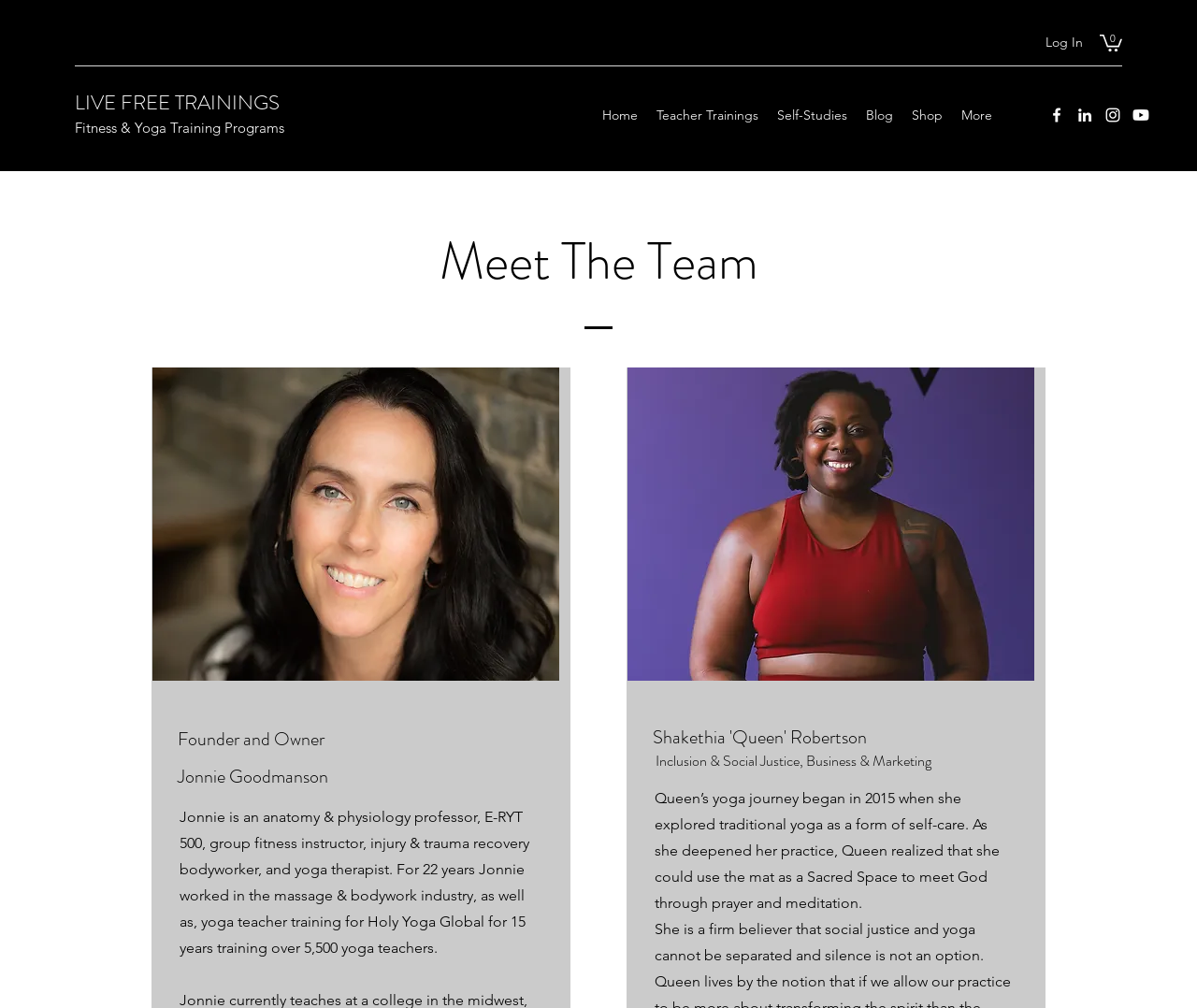Using the element description: "Teacher Trainings", determine the bounding box coordinates for the specified UI element. The coordinates should be four float numbers between 0 and 1, [left, top, right, bottom].

[0.541, 0.096, 0.641, 0.133]